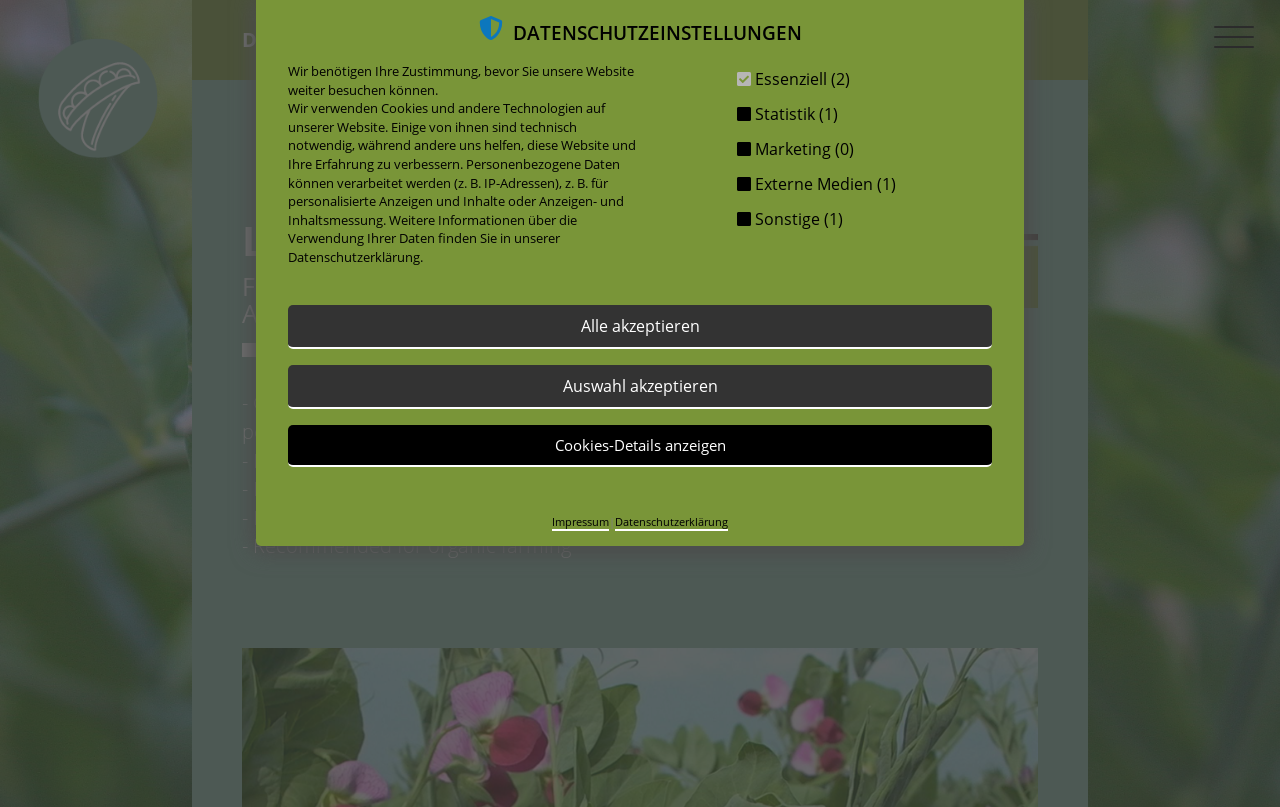Extract the bounding box coordinates for the HTML element that matches this description: "Datenschutzerklärung". The coordinates should be four float numbers between 0 and 1, i.e., [left, top, right, bottom].

[0.48, 0.637, 0.569, 0.658]